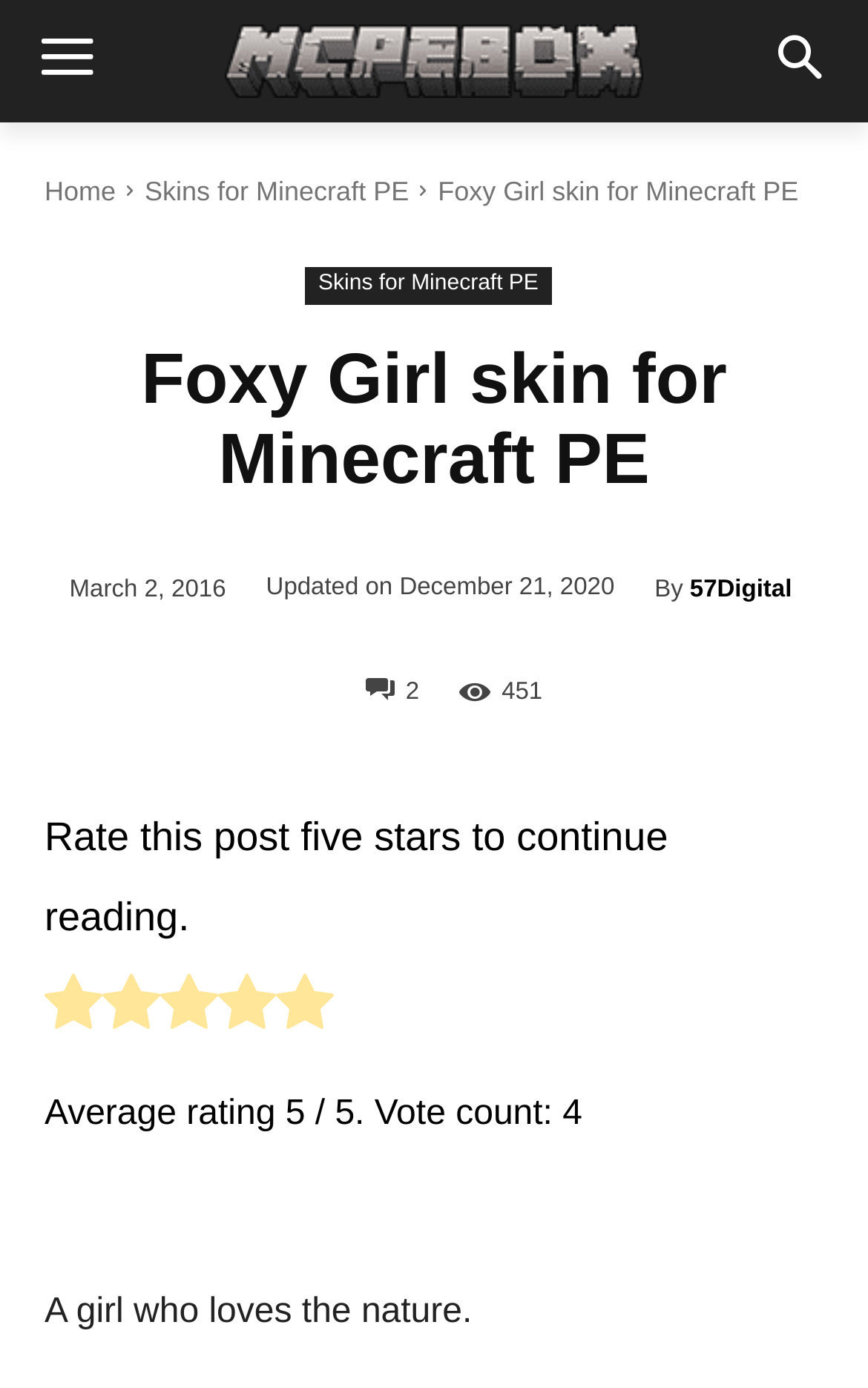Who is the author of the skin?
Using the screenshot, give a one-word or short phrase answer.

57Digital